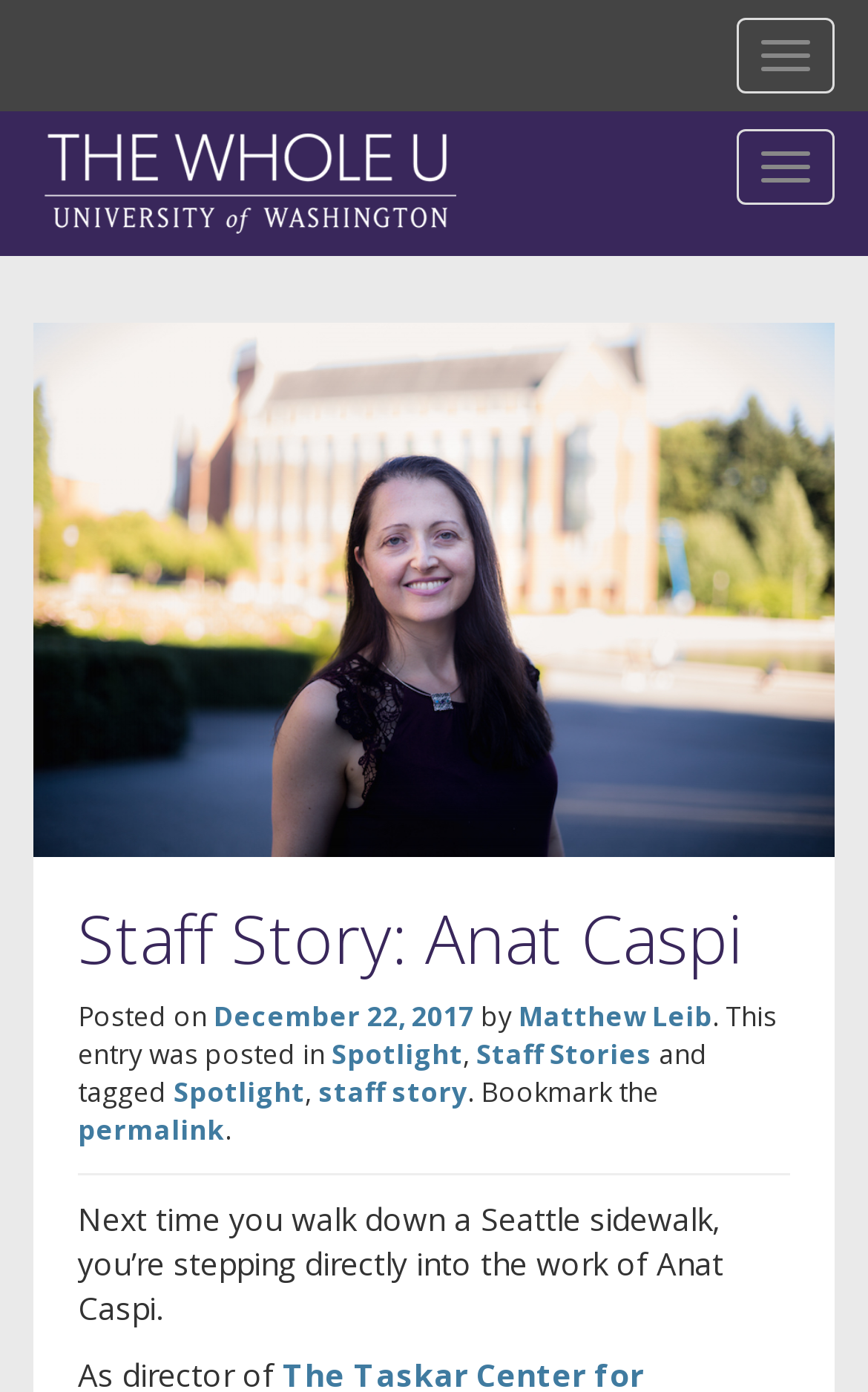What is the name of the author of this staff story?
Based on the image, respond with a single word or phrase.

Matthew Leib